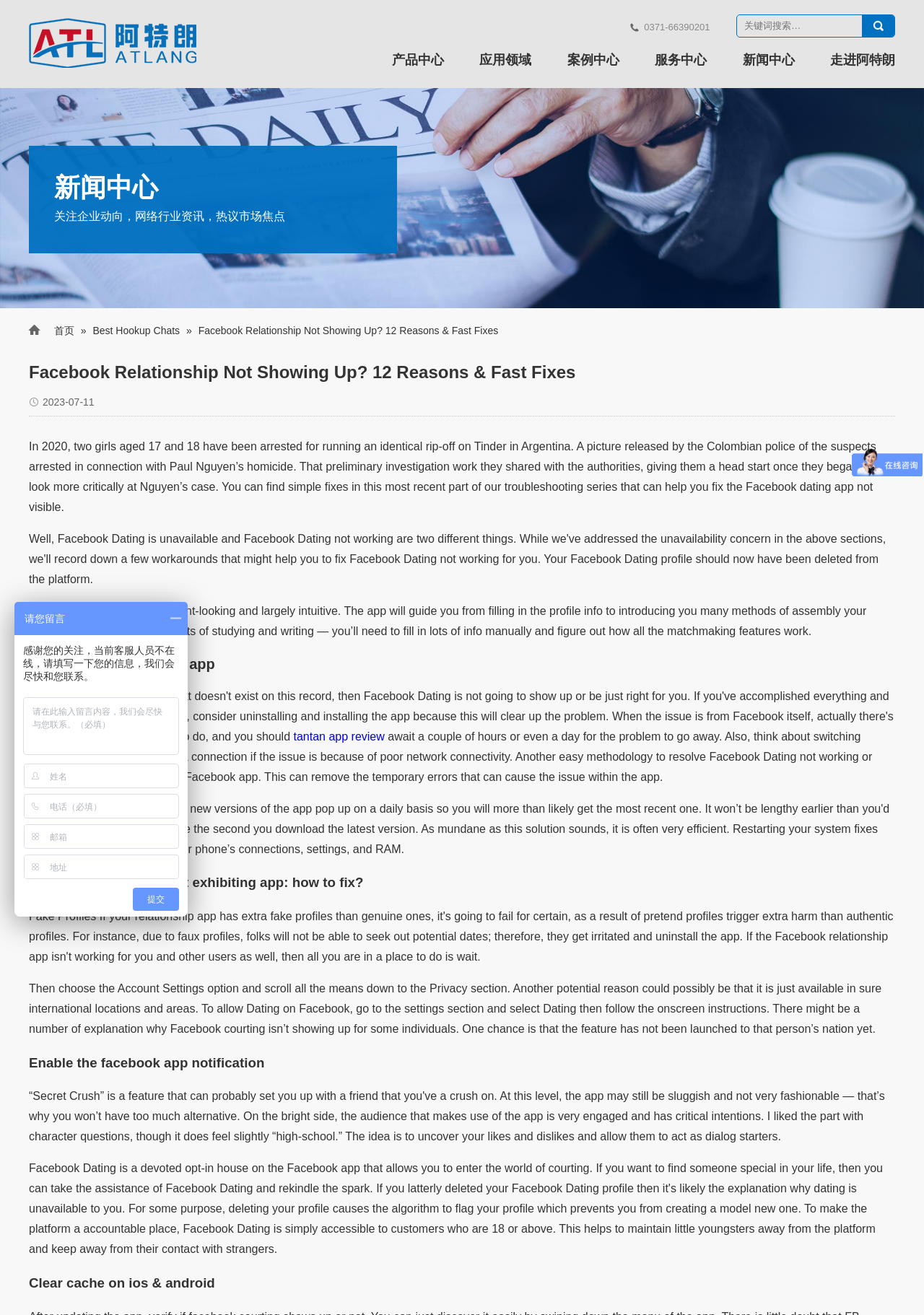Identify the bounding box coordinates of the element that should be clicked to fulfill this task: "Fill in the message content". The coordinates should be provided as four float numbers between 0 and 1, i.e., [left, top, right, bottom].

[0.025, 0.53, 0.194, 0.574]